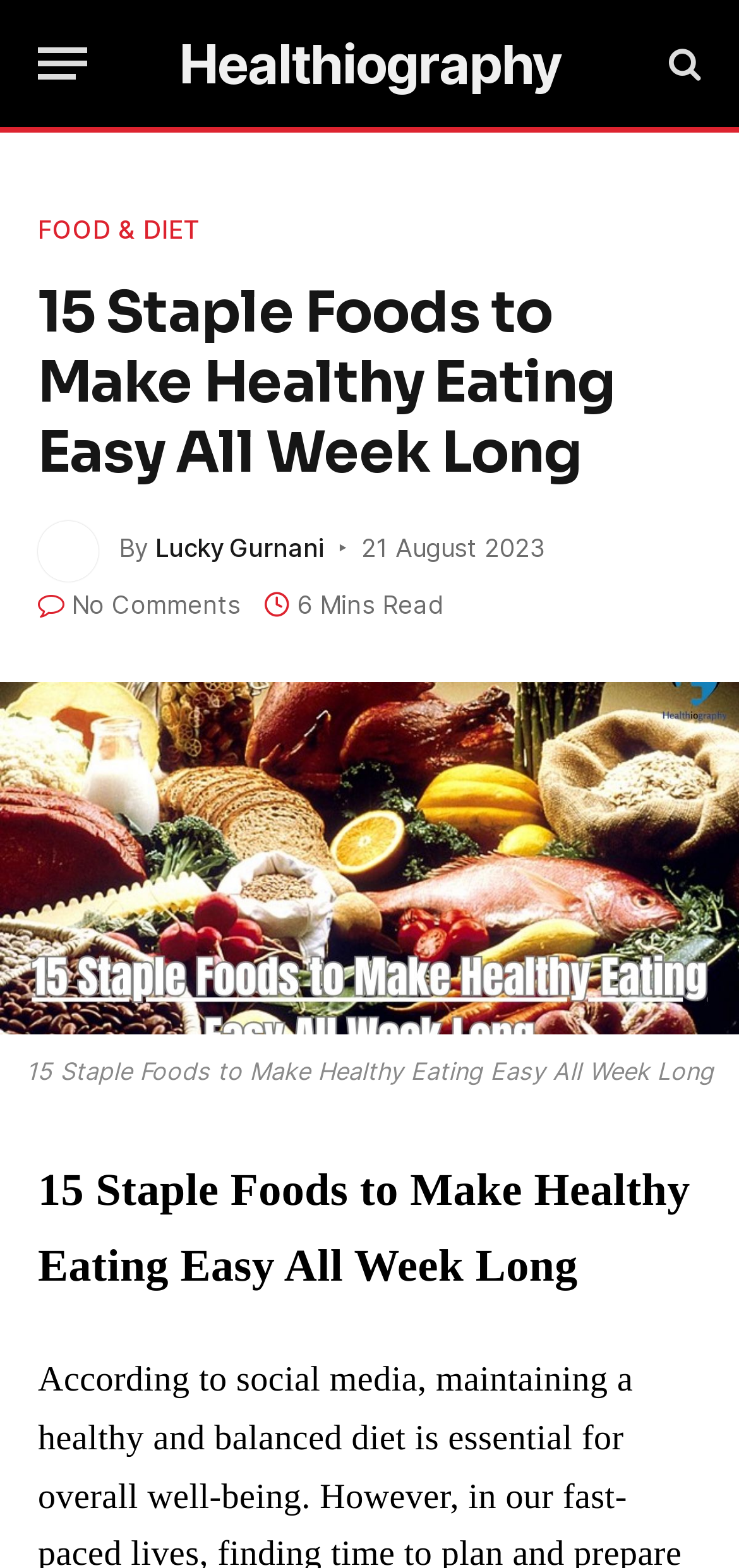Use a single word or phrase to answer the question:
How many minutes does it take to read the article?

6 Mins